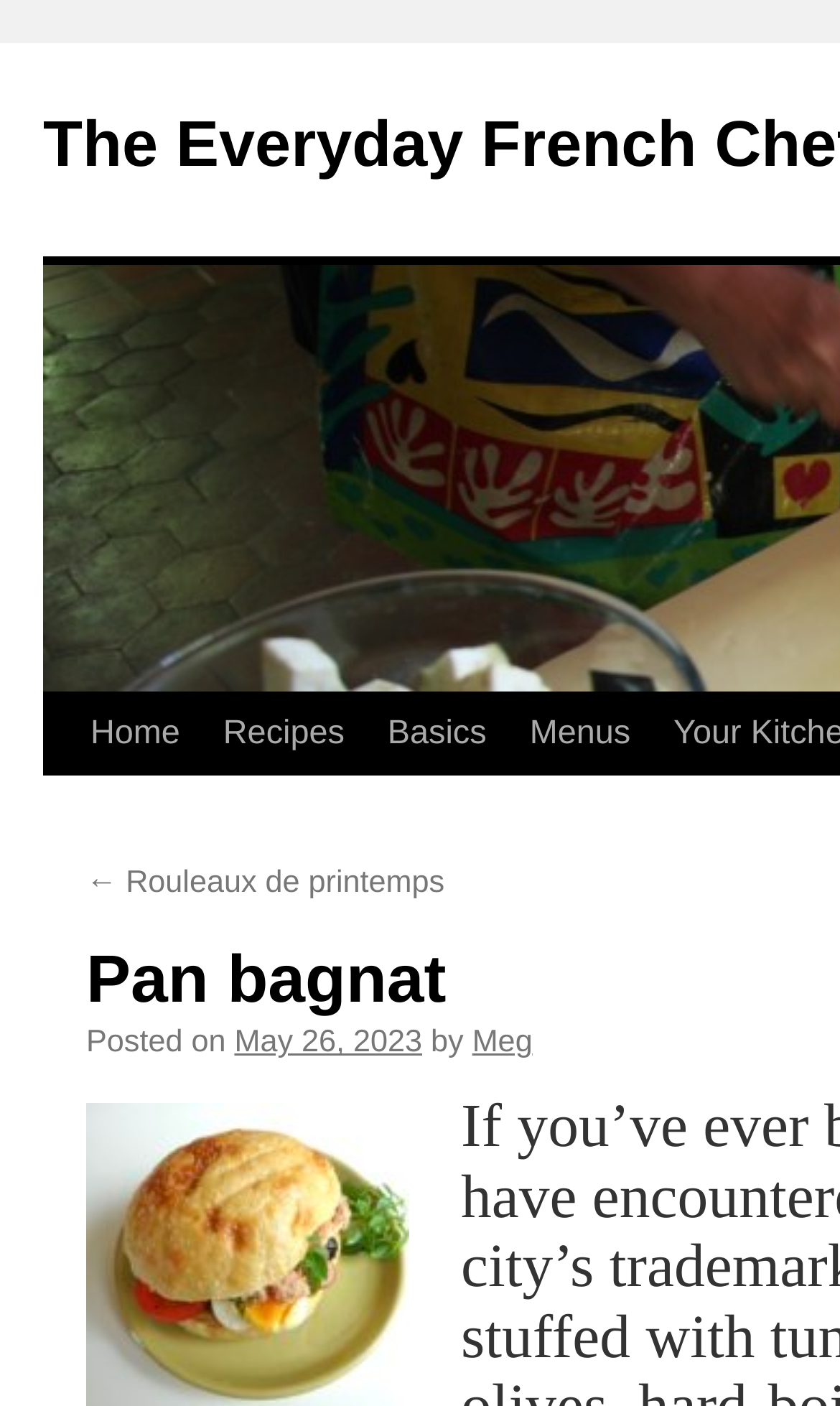What is the position of the 'Skip to content' link?
Carefully analyze the image and provide a detailed answer to the question.

I analyzed the bounding box coordinates of the 'Skip to content' link and found that its y1 and y2 values are smaller than those of other elements, indicating that it is located at the top of the page. Its x1 and x2 values are also relatively small, indicating that it is located on the left side of the page. Therefore, the position of the 'Skip to content' link is top-left.